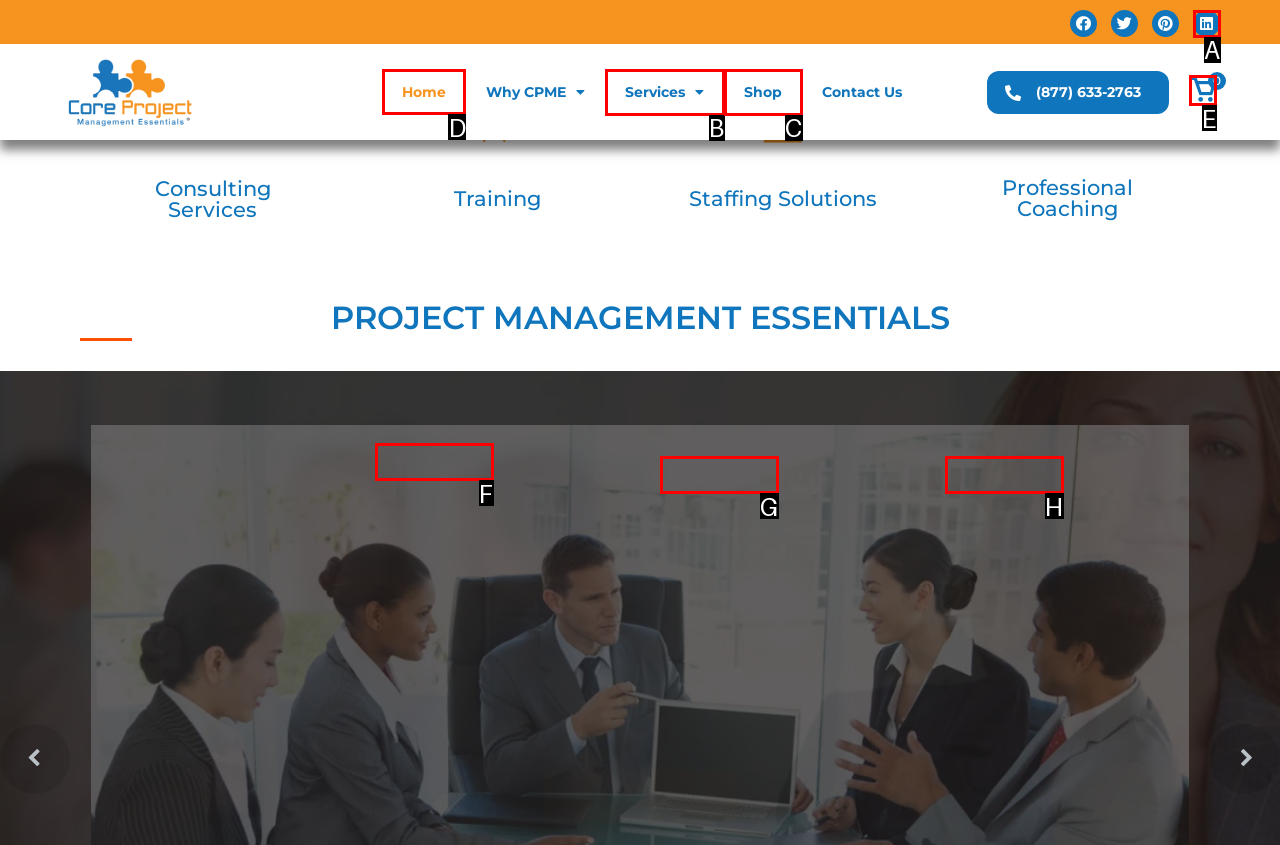From the given options, choose the one to complete the task: read trending news
Indicate the letter of the correct option.

None